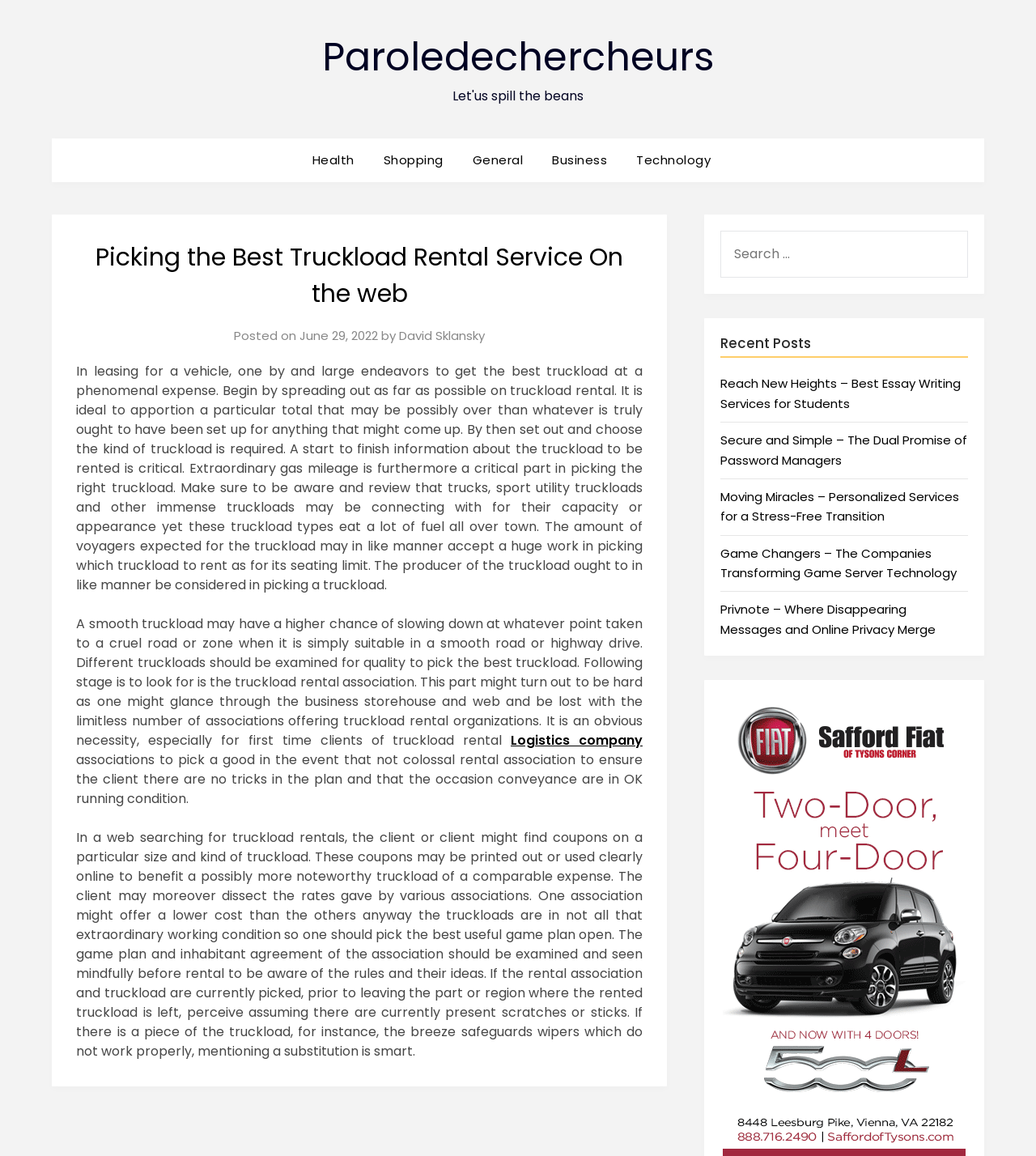Could you indicate the bounding box coordinates of the region to click in order to complete this instruction: "Search for something".

[0.696, 0.2, 0.934, 0.24]